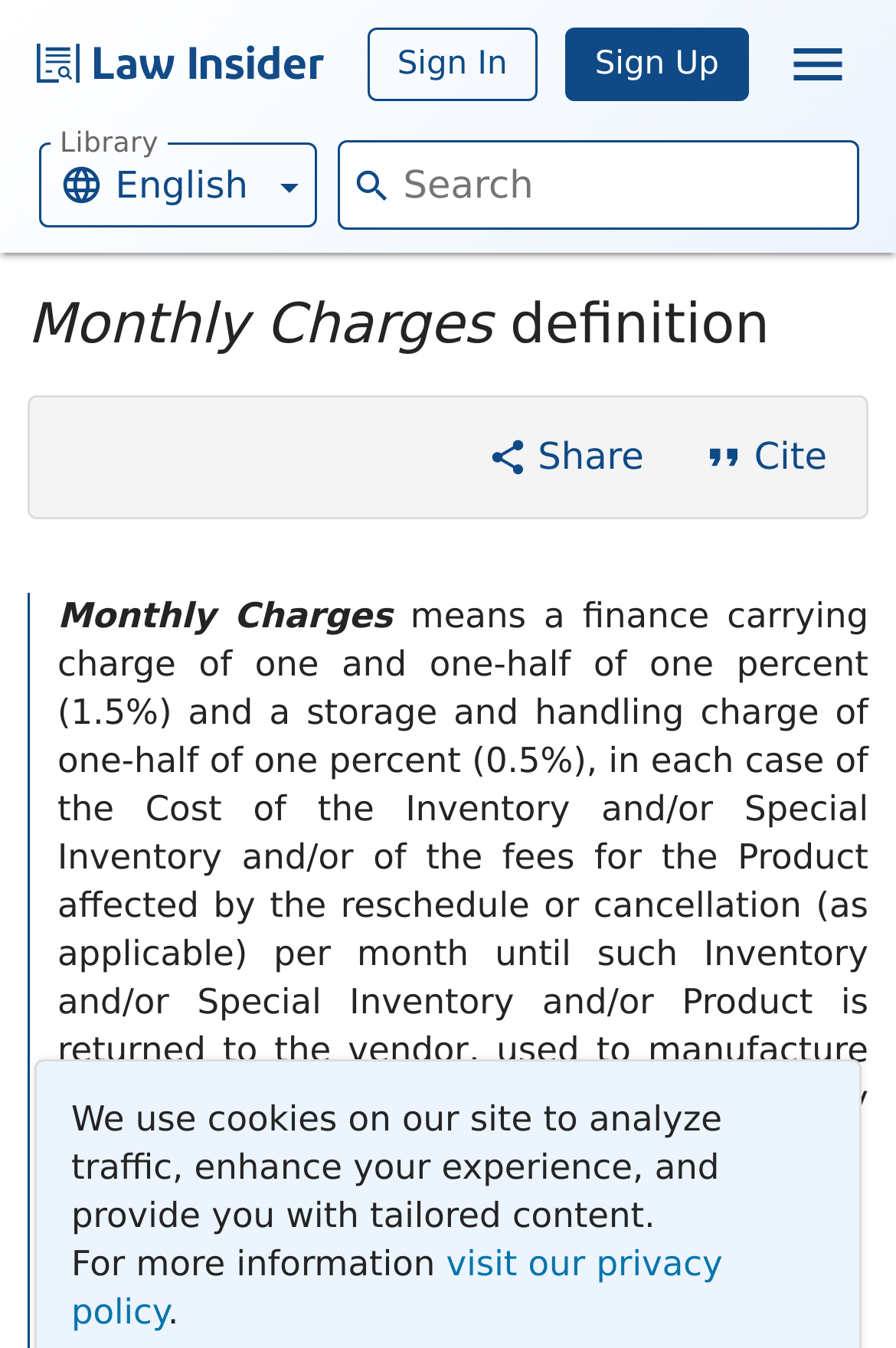Give an extensive and precise description of the webpage.

The webpage is a definition page for "Monthly Charges" with a focus on law and finance. At the top left, there is a link to "Law Insider" and a button to switch to the "Library English" section. Next to these elements, there is a navigation menu with a combobox and a textbox for searching.

On the top right, there are three buttons: "Sign In", "Sign Up", and "open navigation". Below these buttons, there is a notification about the use of cookies on the site, with a link to the privacy policy.

The main content of the page is a definition of "Monthly Charges", which is a finance carrying charge and a storage and handling charge. The definition is divided into several sections, with links to related terms such as "carrying charge", "handling charge", and "Cost of the Inventory". There are also links to samples of services agreements.

At the bottom of the page, there are three tooltips with links to more samples of services agreements. The overall layout is organized, with clear headings and concise text, making it easy to navigate and understand the definition of "Monthly Charges".